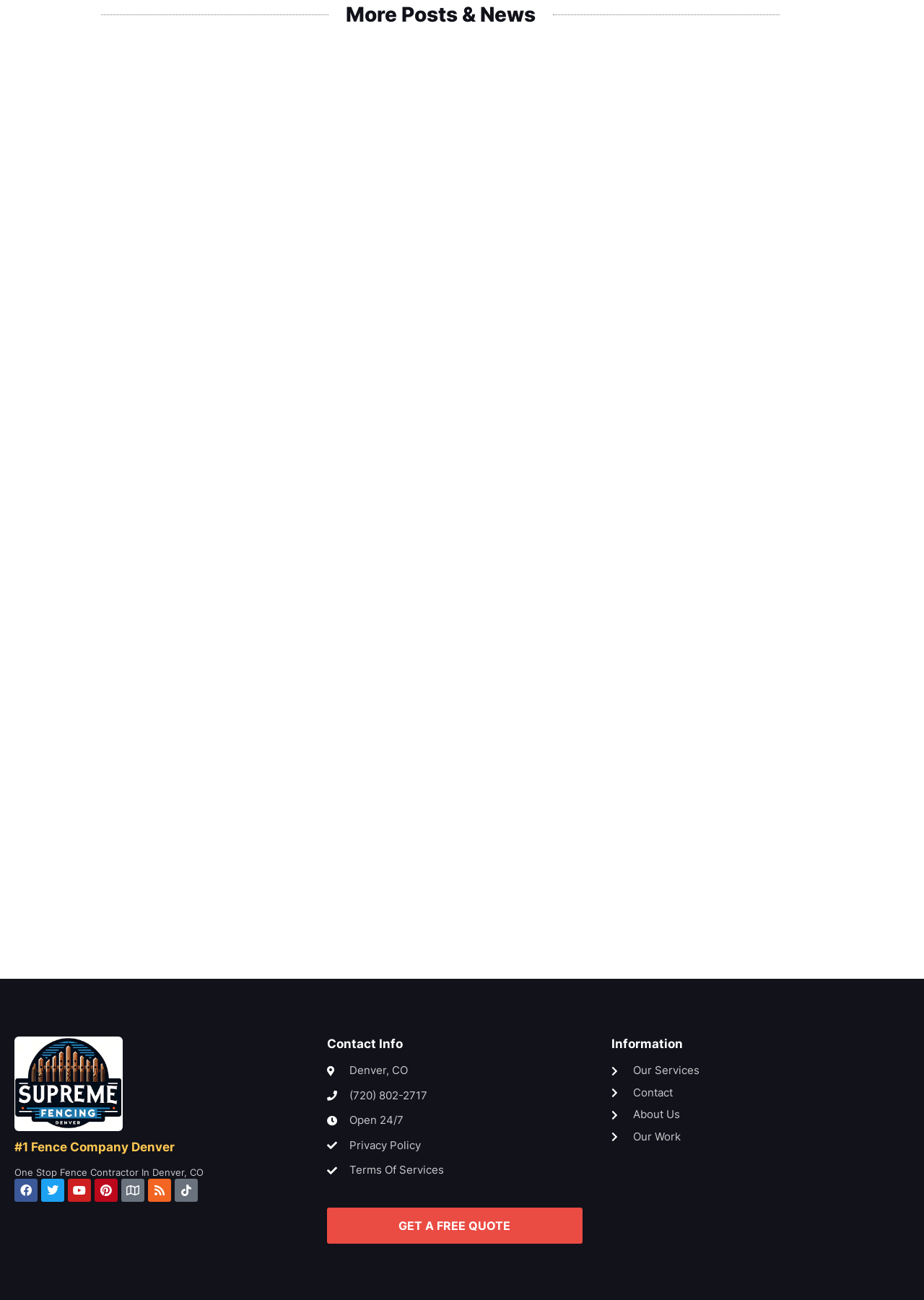Determine the bounding box coordinates for the area you should click to complete the following instruction: "Call the company".

[0.354, 0.837, 0.63, 0.849]